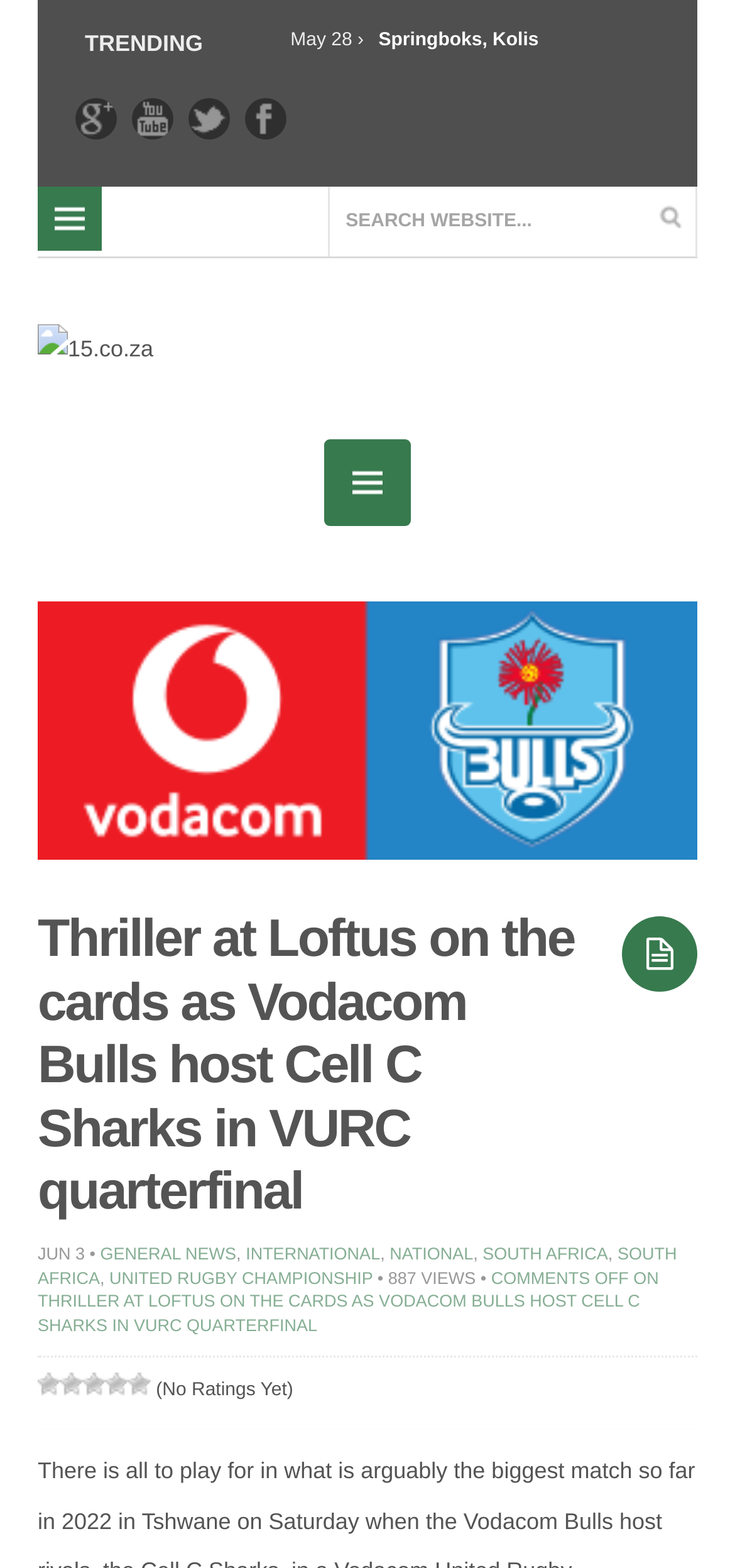Pinpoint the bounding box coordinates of the element to be clicked to execute the instruction: "Read the article".

[0.051, 0.578, 0.949, 0.78]